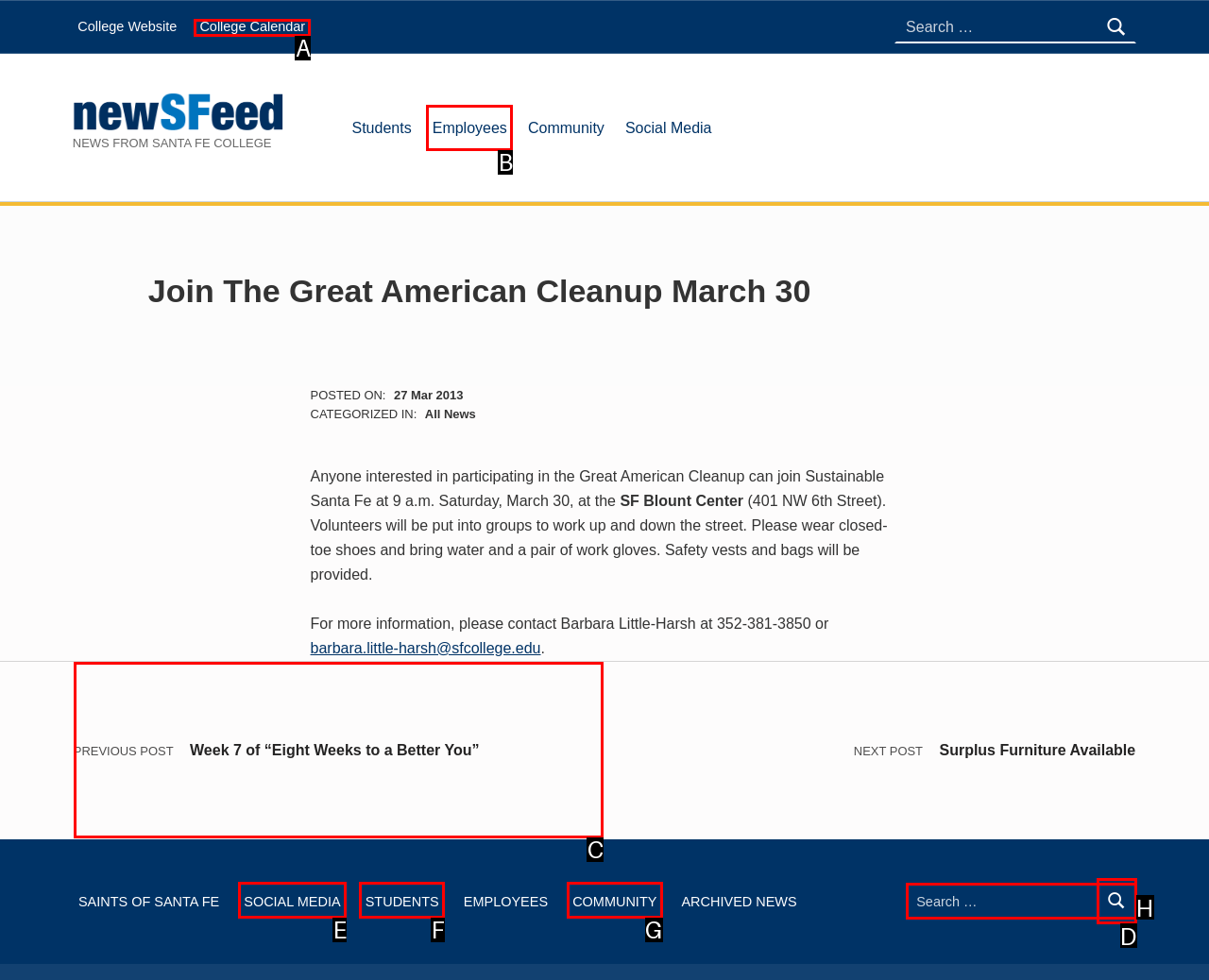Identify the correct UI element to click on to achieve the task: Read the previous post. Provide the letter of the appropriate element directly from the available choices.

C